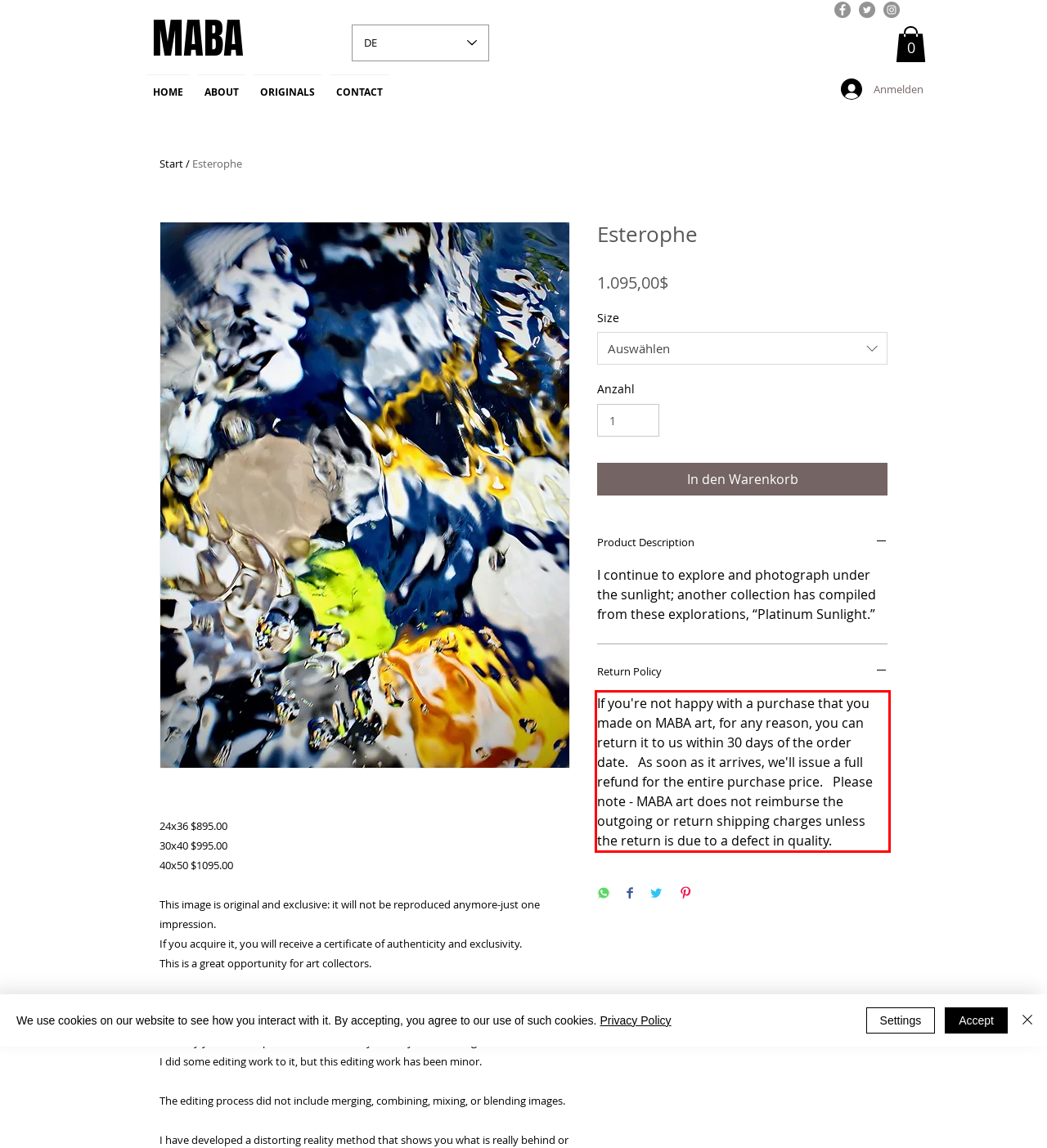Given a screenshot of a webpage, identify the red bounding box and perform OCR to recognize the text within that box.

If you're not happy with a purchase that you made on MABA art, for any reason, you can return it to us within 30 days of the order date. As soon as it arrives, we'll issue a full refund for the entire purchase price. Please note - MABA art does not reimburse the outgoing or return shipping charges unless the return is due to a defect in quality.